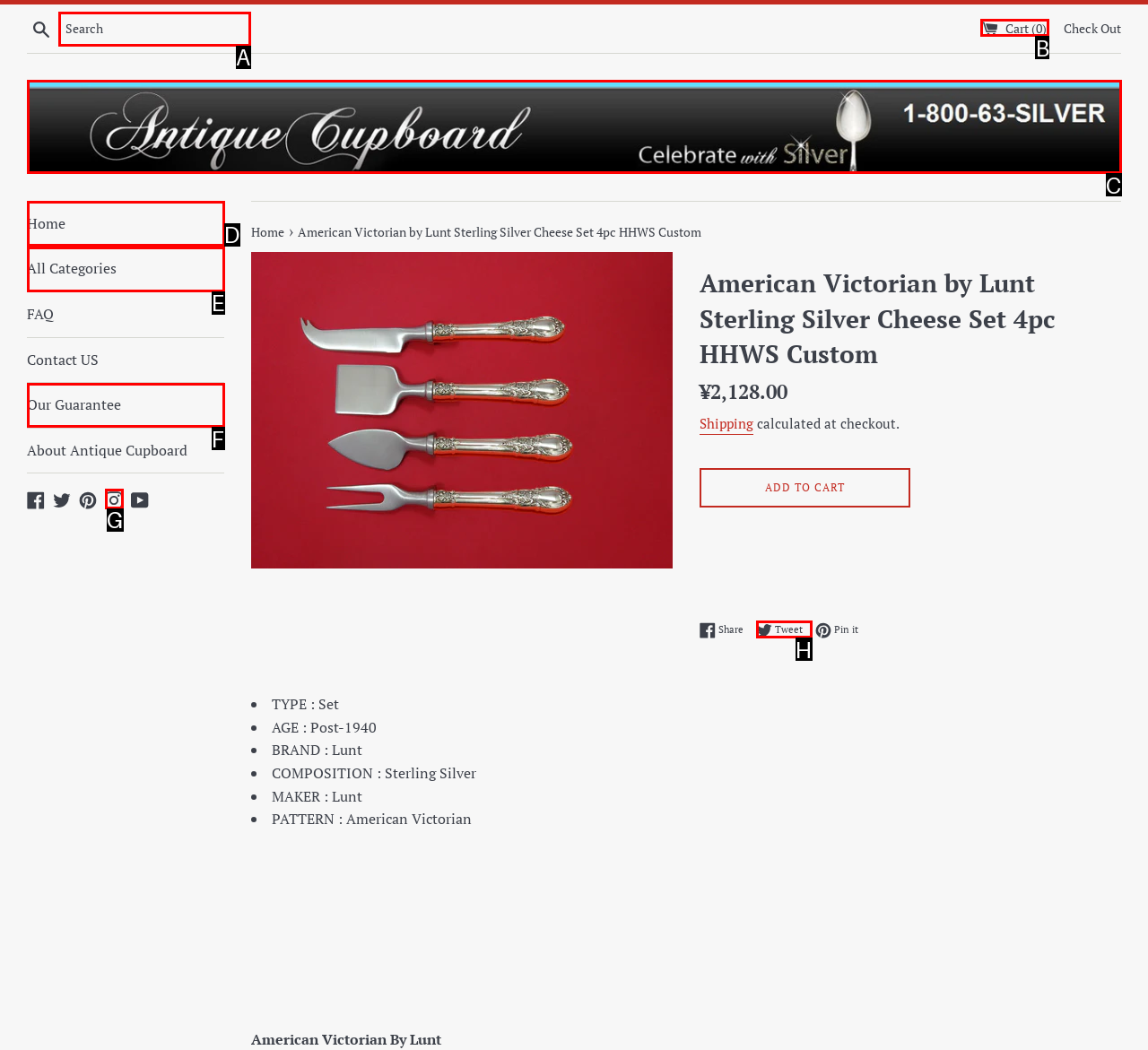Choose the UI element to click on to achieve this task: View cart. Reply with the letter representing the selected element.

B